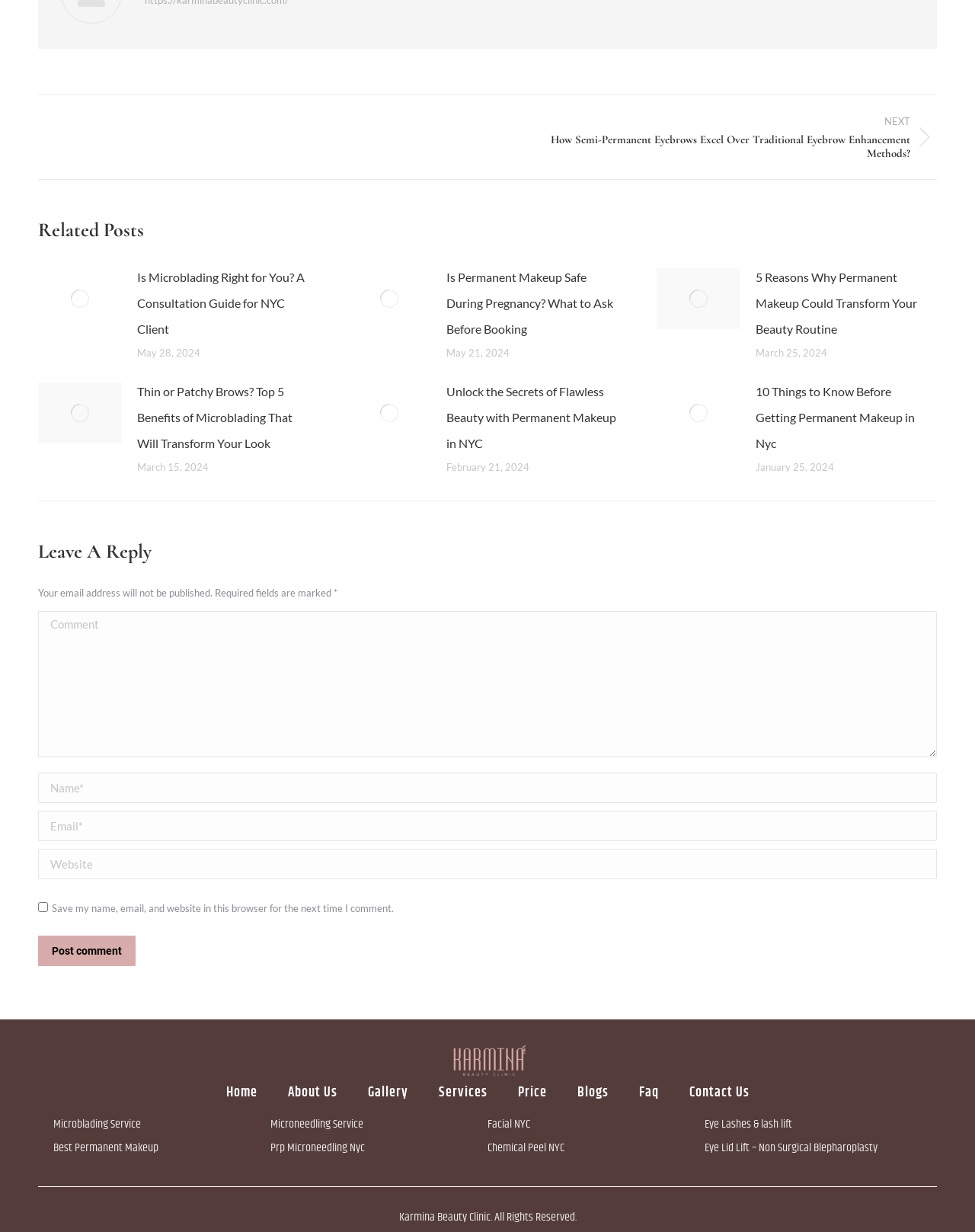What is the purpose of the 'Leave A Reply' section?
Look at the image and respond to the question as thoroughly as possible.

The 'Leave A Reply' section is located at the bottom of the webpage and contains a comment box, name, email, and website fields. This section is intended for users to leave comments or feedback on the post.